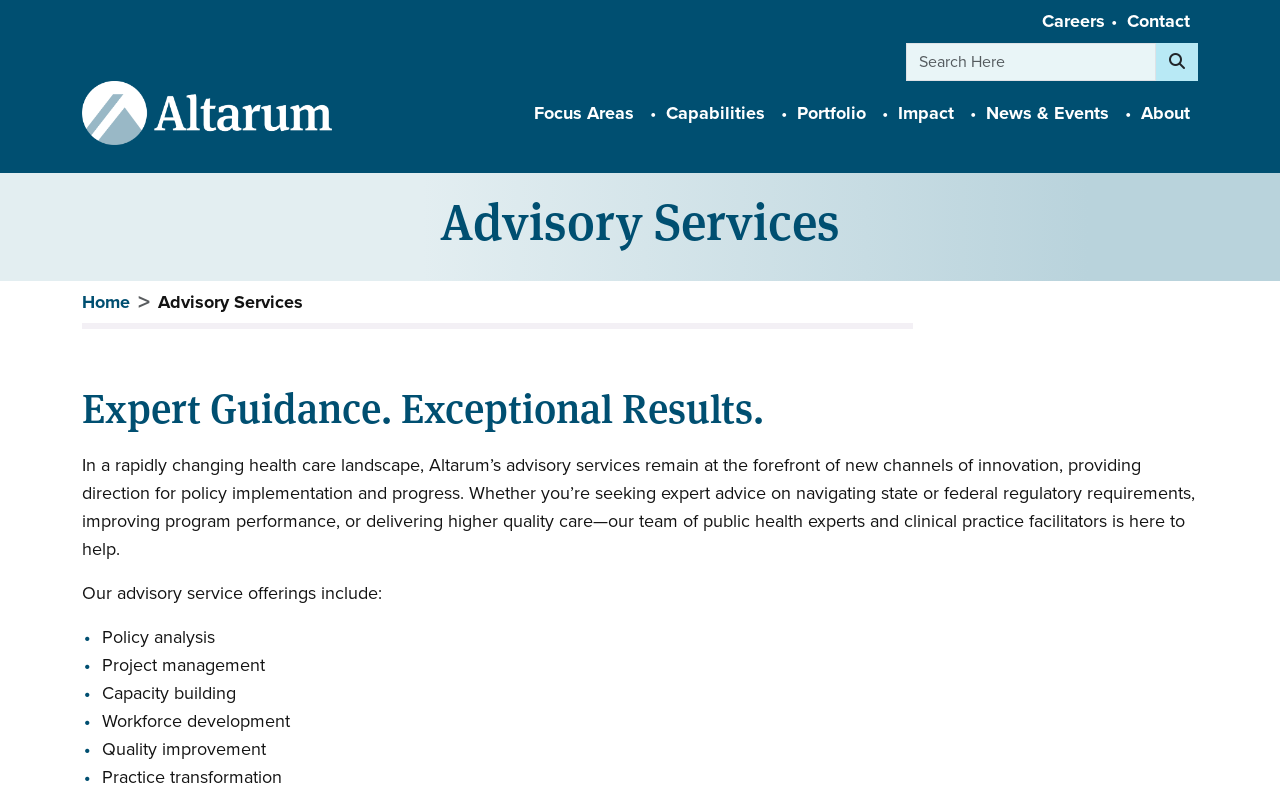Provide the bounding box coordinates of the HTML element this sentence describes: "News & Events". The bounding box coordinates consist of four float numbers between 0 and 1, i.e., [left, top, right, bottom].

[0.759, 0.116, 0.873, 0.17]